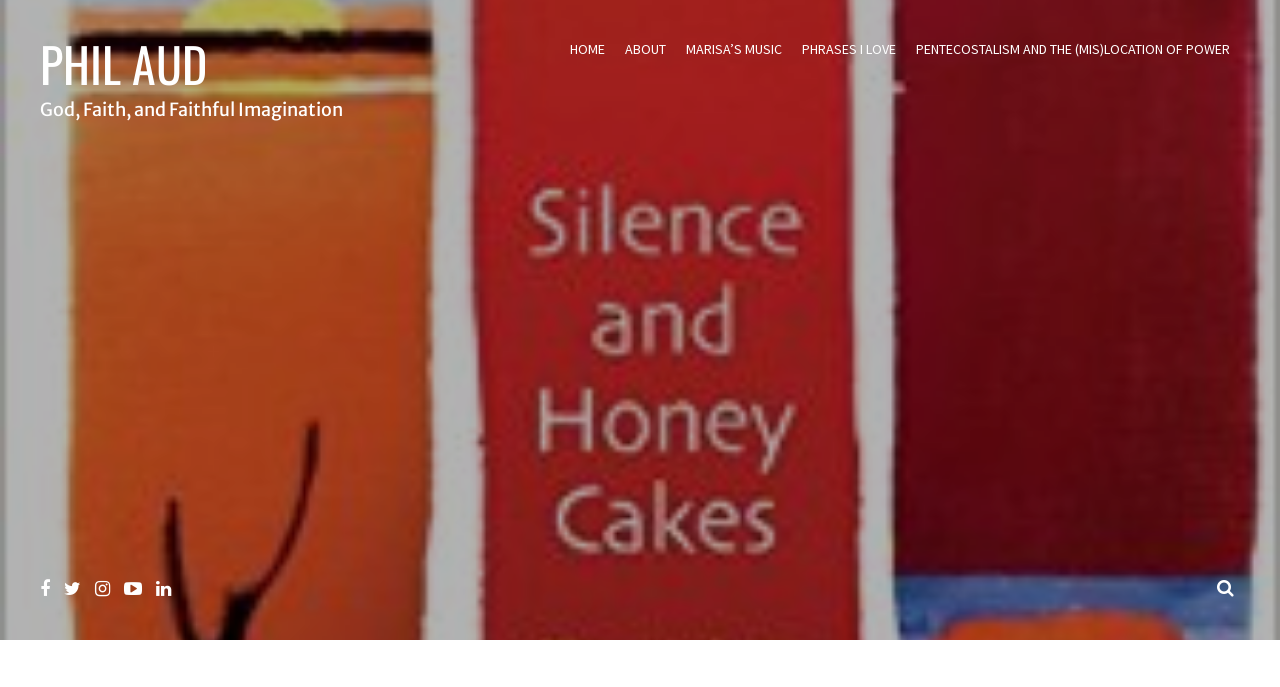Generate a comprehensive caption for the webpage you are viewing.

The webpage is a book review titled "Silence and Honey Cakes" by Phil Aud. At the top left, there is a heading with the author's name "PHIL AUD" in a larger font size. Below the author's name, there is another heading that reads "God, Faith, and Faithful Imagination". 

On the top right, there are five social media icons, each represented by a unique symbol, arranged horizontally. 

The main navigation menu is located at the top center, consisting of five links: "HOME", "ABOUT", "MARISA'S MUSIC", "PHRASES I LOVE", and "PENTECOSTALISM AND THE (MIS)LOCATION OF POWER". These links are arranged horizontally, with "HOME" on the left and "PENTECOSTALISM AND THE (MIS)LOCATION OF POWER" on the right.

At the bottom right, there is a button with a search icon.